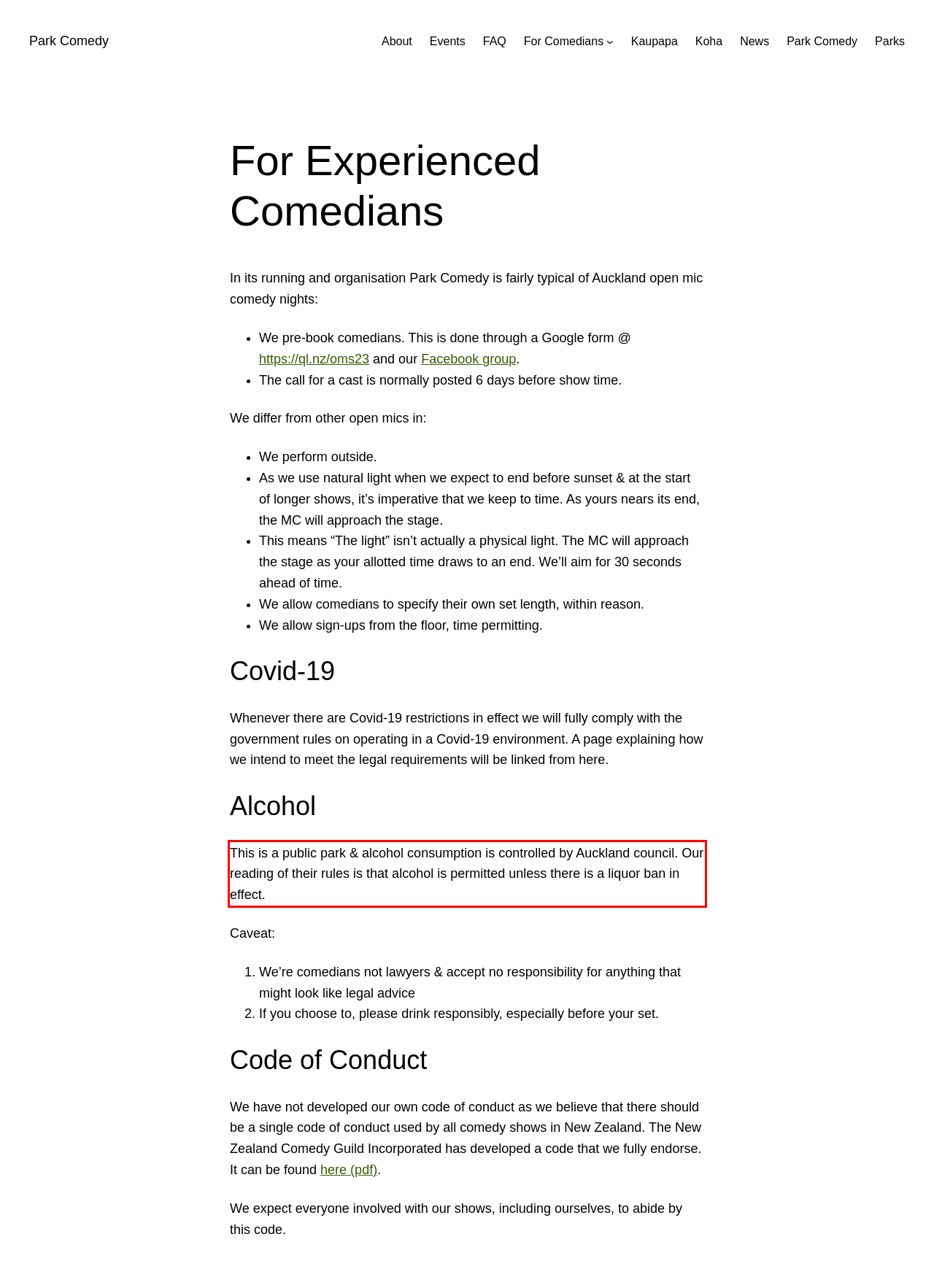You have a screenshot of a webpage where a UI element is enclosed in a red rectangle. Perform OCR to capture the text inside this red rectangle.

This is a public park & alcohol consumption is controlled by Auckland council. Our reading of their rules is that alcohol is permitted unless there is a liquor ban in effect.